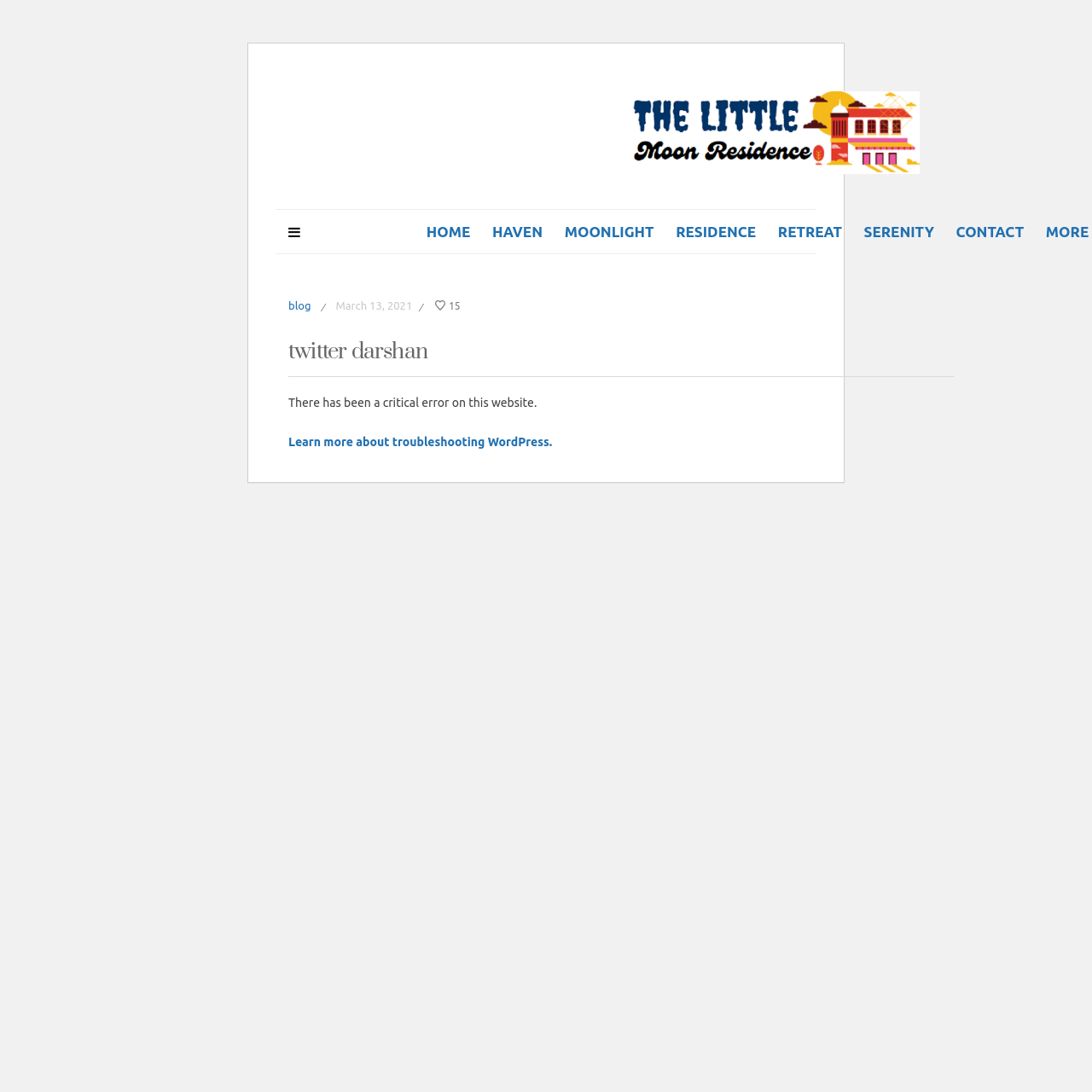Please answer the following question using a single word or phrase: 
What is the name of the residence?

The Little Moon Residence